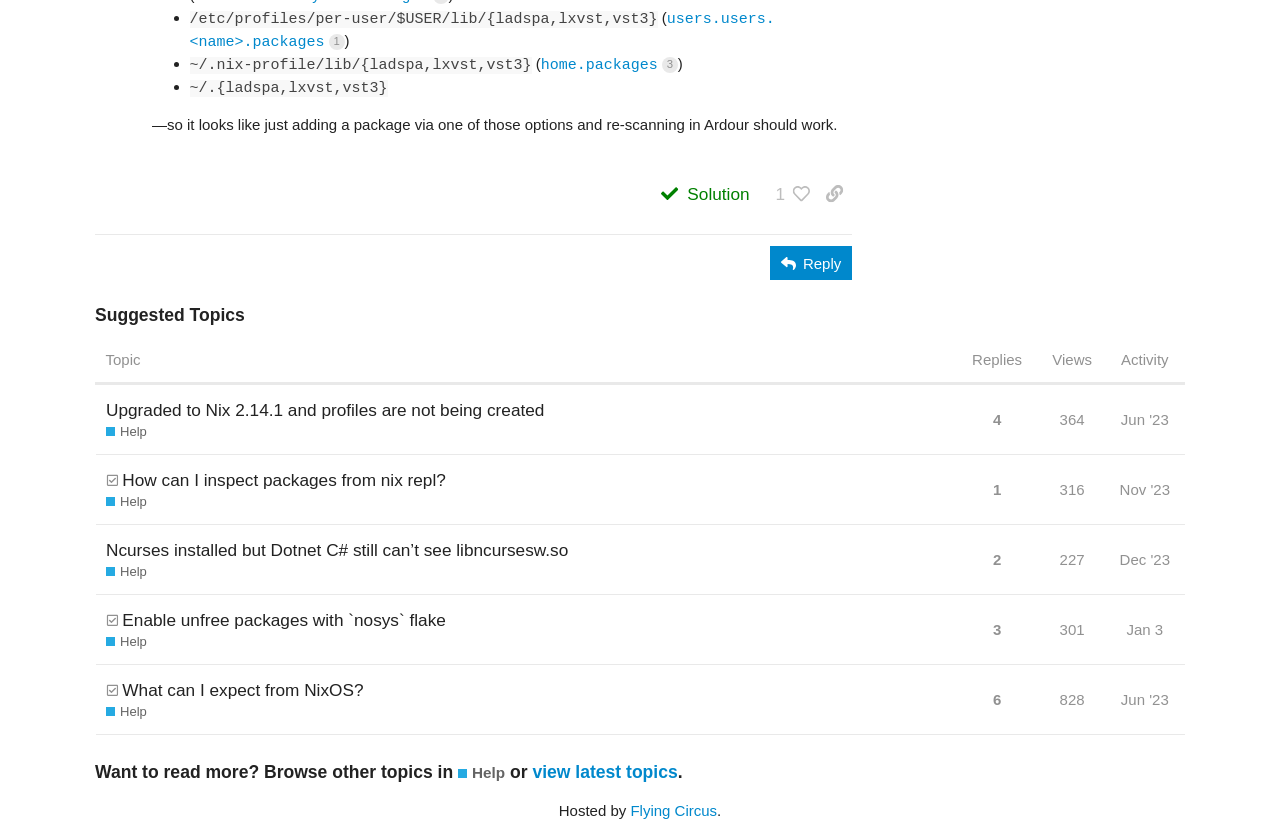Based on the image, please elaborate on the answer to the following question:
What is the topic of the first suggested topic?

I determined the answer by looking at the suggested topics section, which is located below the main content of the webpage. The first suggested topic is 'Upgraded to Nix 2.14.1 and profiles are not being created', which is a help topic related to Nix profiles.